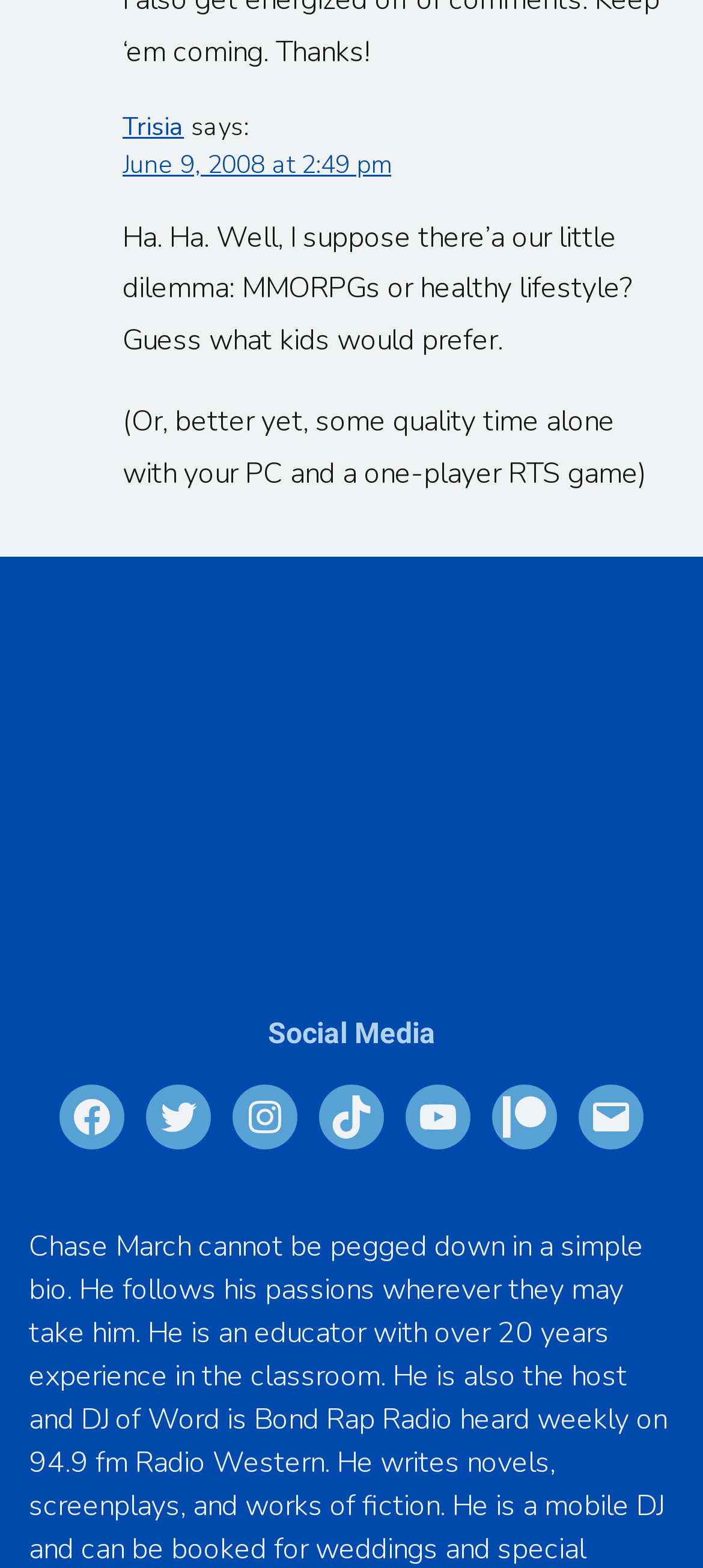Determine the bounding box coordinates of the element's region needed to click to follow the instruction: "Read the article posted on June 9, 2008". Provide these coordinates as four float numbers between 0 and 1, formatted as [left, top, right, bottom].

[0.174, 0.094, 0.556, 0.115]